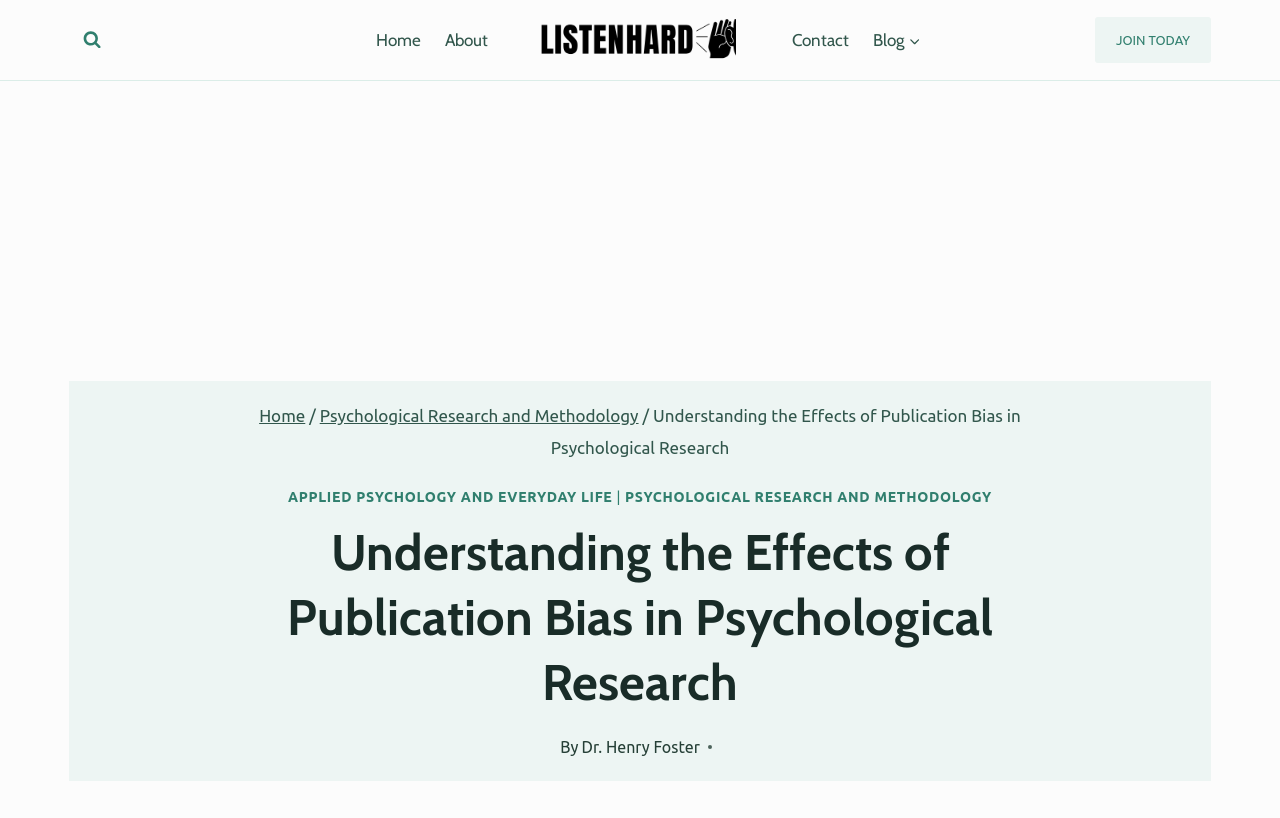Using the description: "Applied Psychology and Everyday Life", determine the UI element's bounding box coordinates. Ensure the coordinates are in the format of four float numbers between 0 and 1, i.e., [left, top, right, bottom].

[0.225, 0.598, 0.479, 0.617]